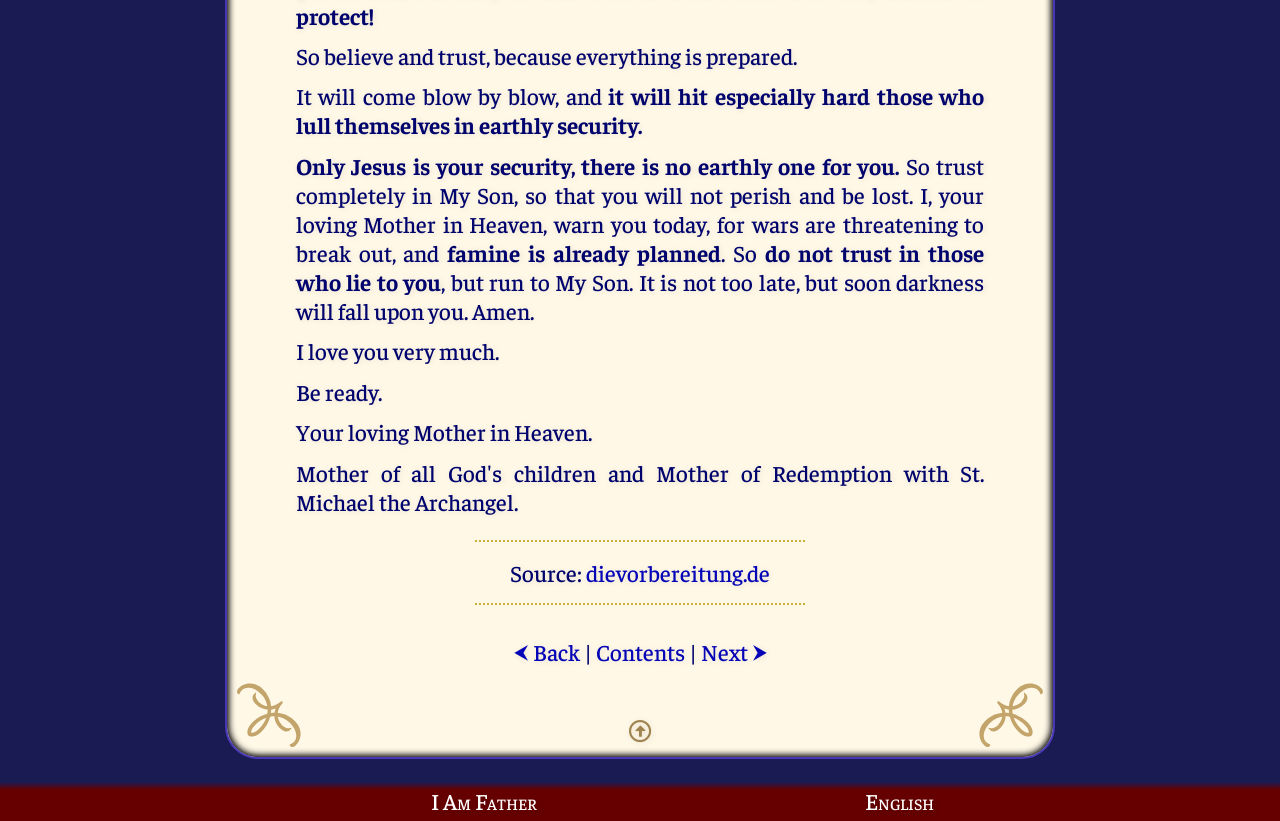Give a one-word or short-phrase answer to the following question: 
What language options are available?

English